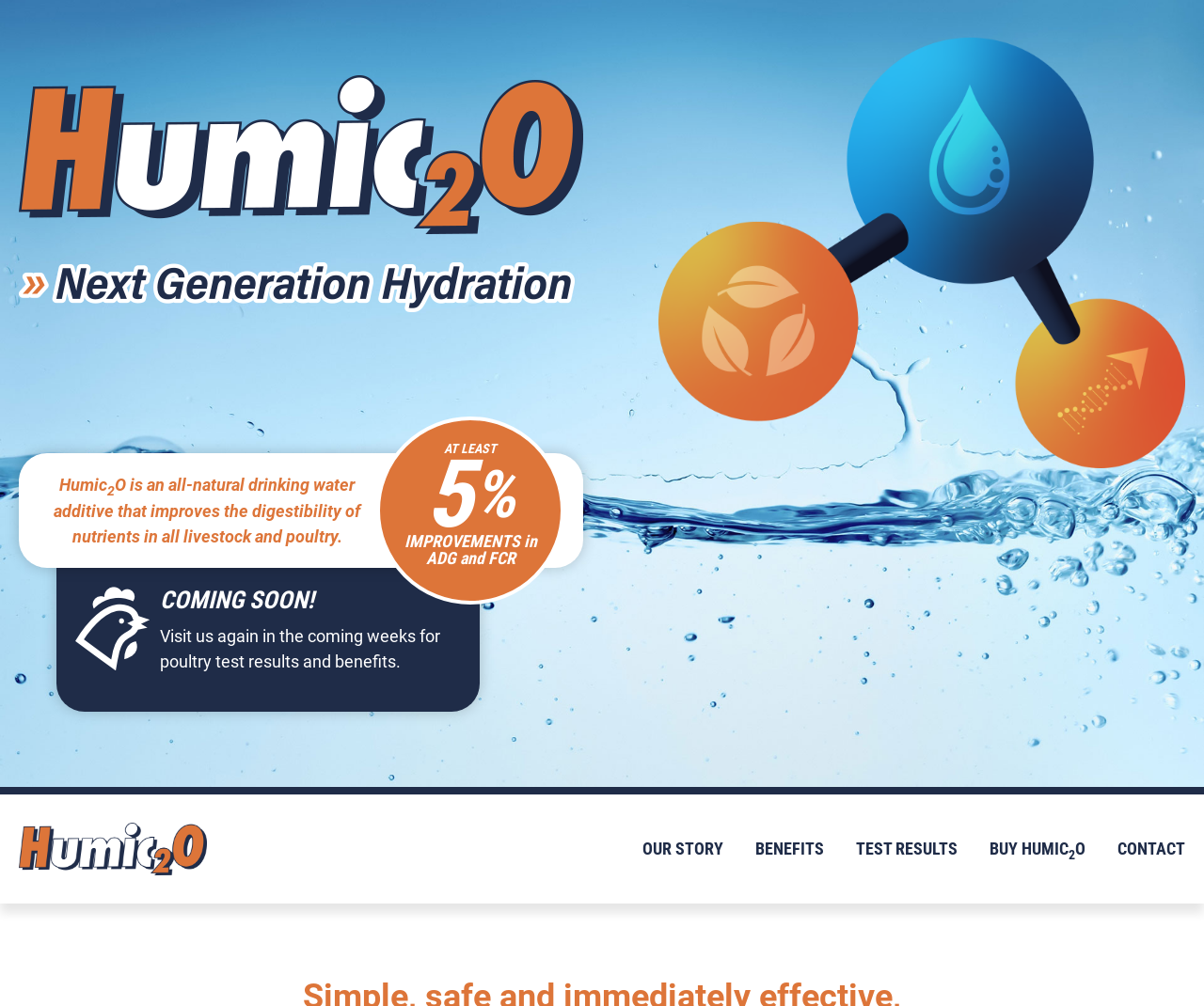Describe the webpage in detail, including text, images, and layout.

The webpage is about Humic2o, an all-natural drinking water additive that improves the digestibility of nutrients in livestock and poultry. At the top left, there are two images, one above the other. Below these images, there is a paragraph of text that describes the product's benefits. 

To the right of the paragraph, there is a section with the text "AT LEAST" followed by "5" and a superscript "%". Below this section, there is another line of text that mentions "IMPROVEMENTS in ADG and FCR". 

Further down, there is a heading "COMING SOON!" followed by a paragraph of text that invites visitors to return for poultry test results and benefits. 

On the right side of the page, there is a large image that spans almost the entire height of the page. At the bottom left, there is a link to the Humic2o homepage, accompanied by a small image. 

To the right of the Humic2o link, there are four links in a row: "OUR STORY", "BENEFITS", "TEST RESULTS", and "BUY HUMIC2O". The last link has a subscript symbol next to it. Finally, at the bottom right, there is a link to "CONTACT".